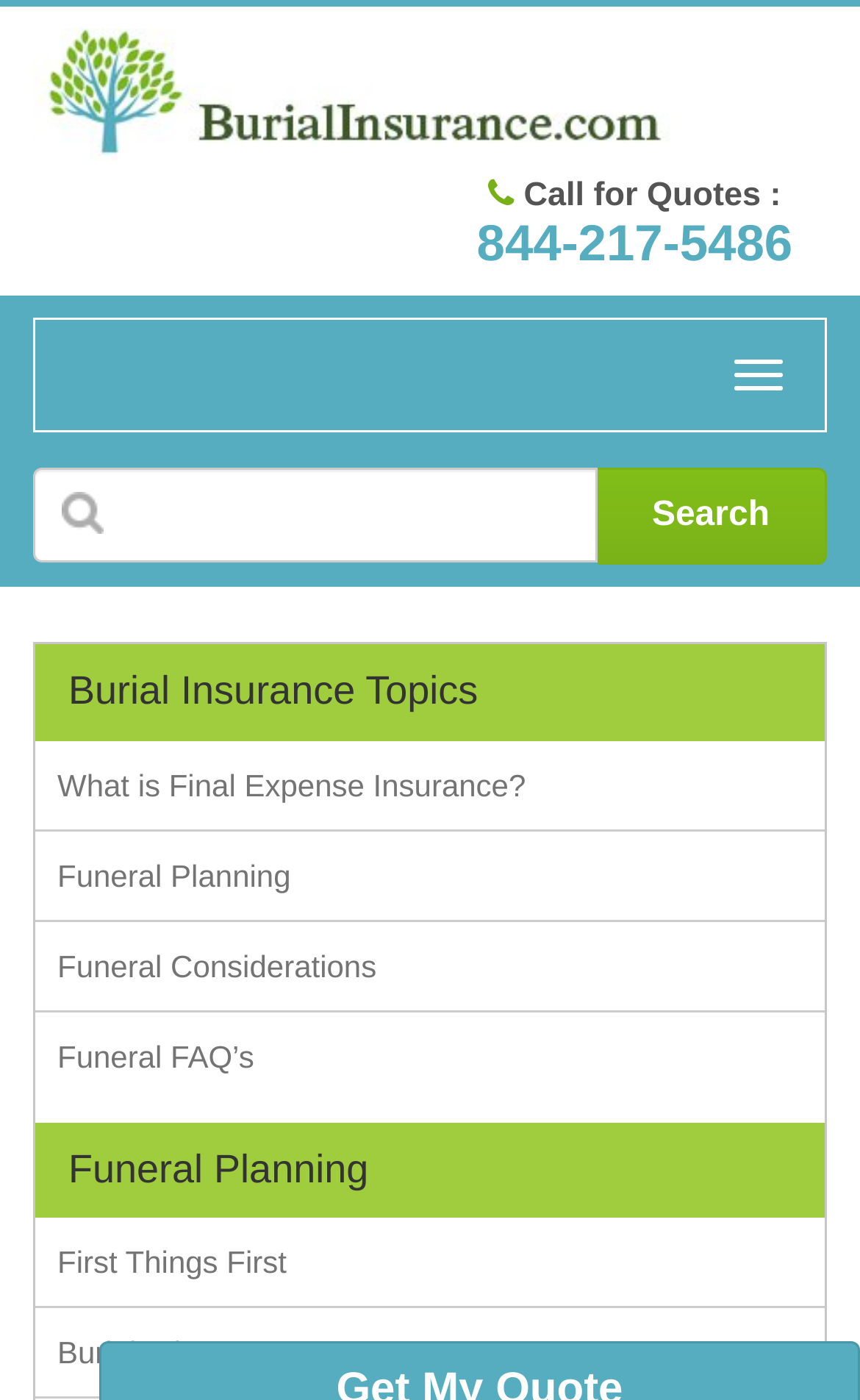Identify the coordinates of the bounding box for the element that must be clicked to accomplish the instruction: "Plan a funeral".

[0.067, 0.612, 0.338, 0.637]